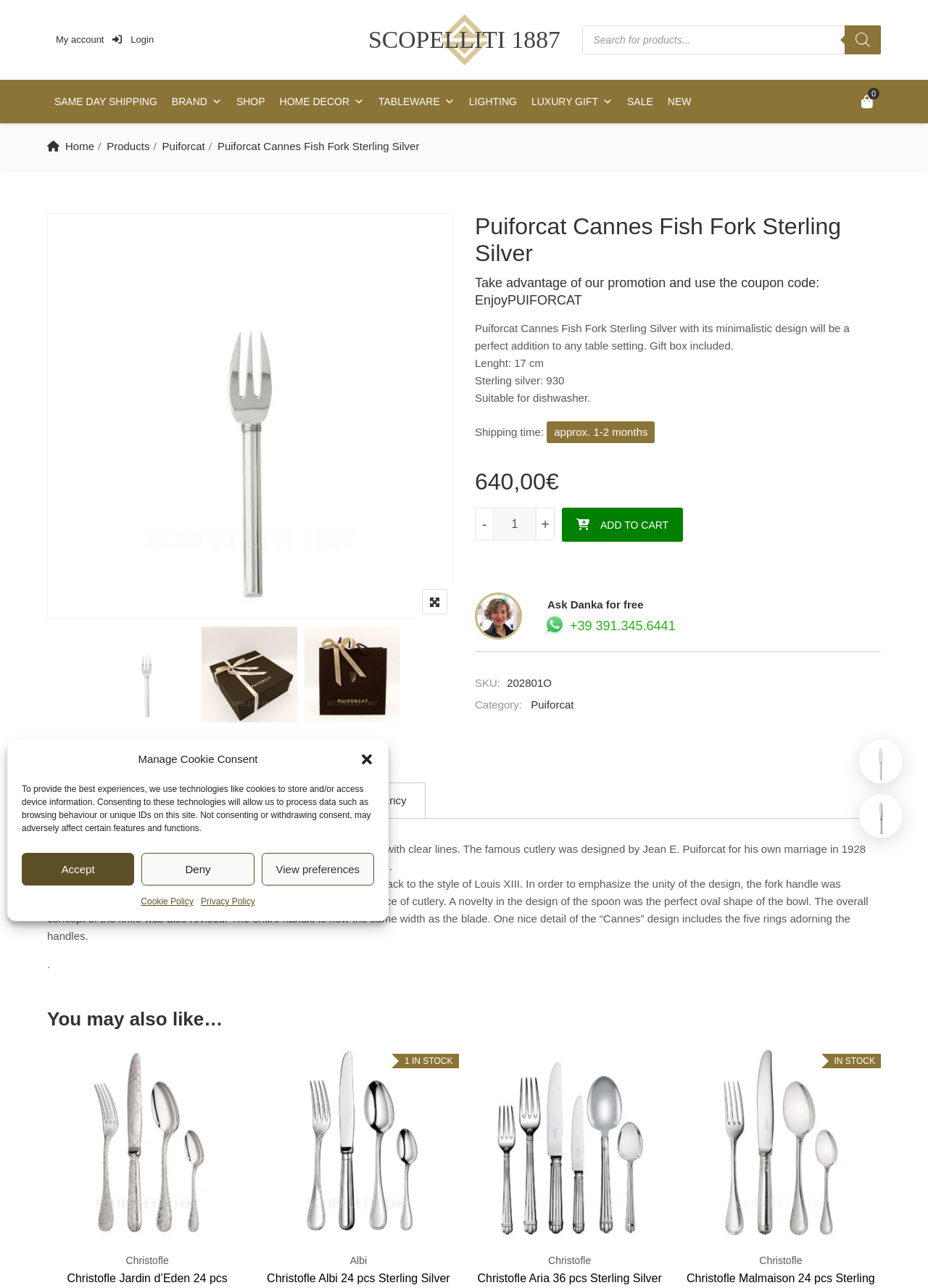Provide the bounding box coordinates of the UI element that matches the description: "alt="puiforcat cannes fish fork" title="puiforcat-cannes-fish-fork"".

[0.052, 0.318, 0.488, 0.327]